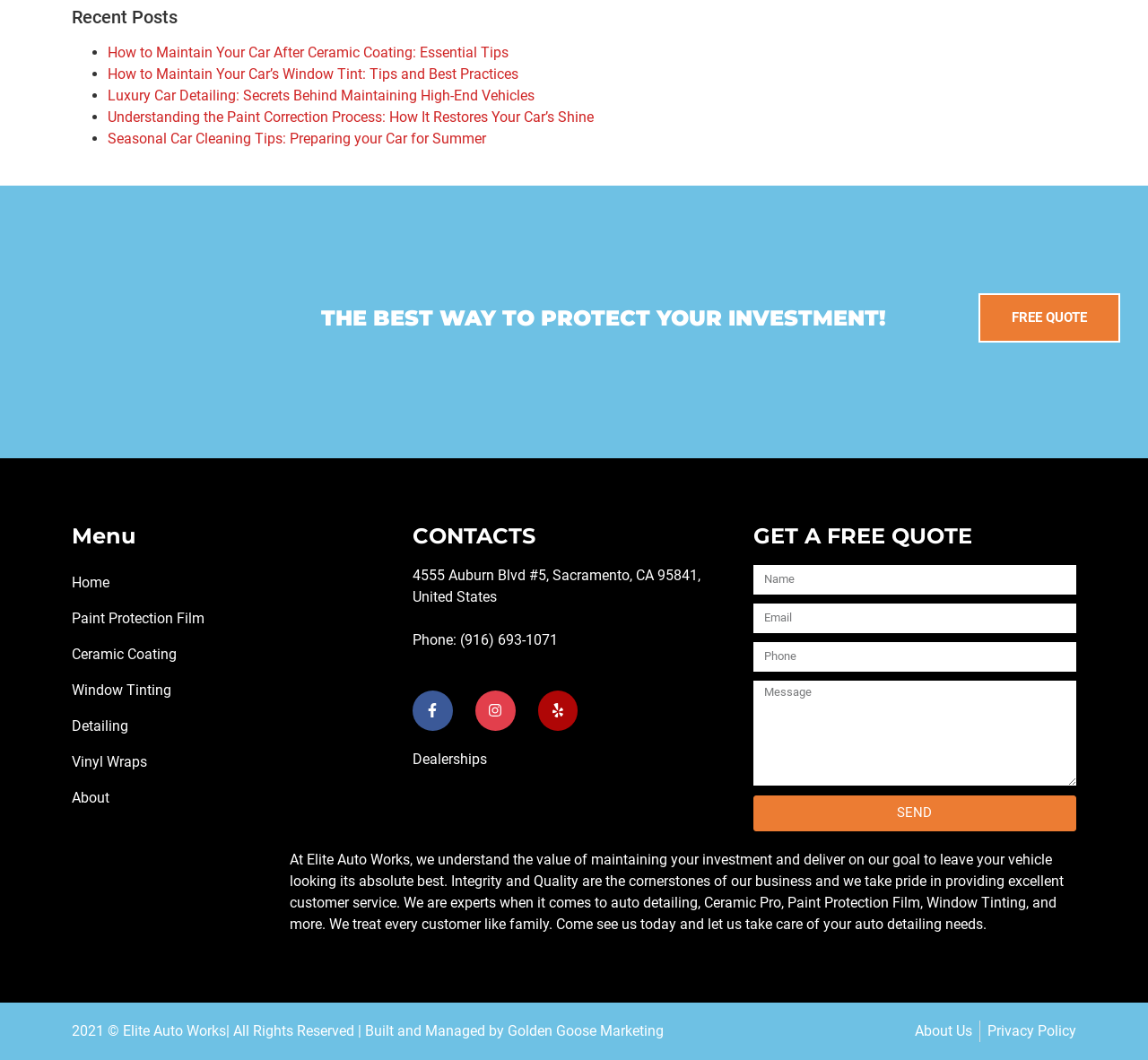Please provide the bounding box coordinates for the element that needs to be clicked to perform the instruction: "Click on 'How to Maintain Your Car After Ceramic Coating: Essential Tips'". The coordinates must consist of four float numbers between 0 and 1, formatted as [left, top, right, bottom].

[0.094, 0.041, 0.443, 0.057]